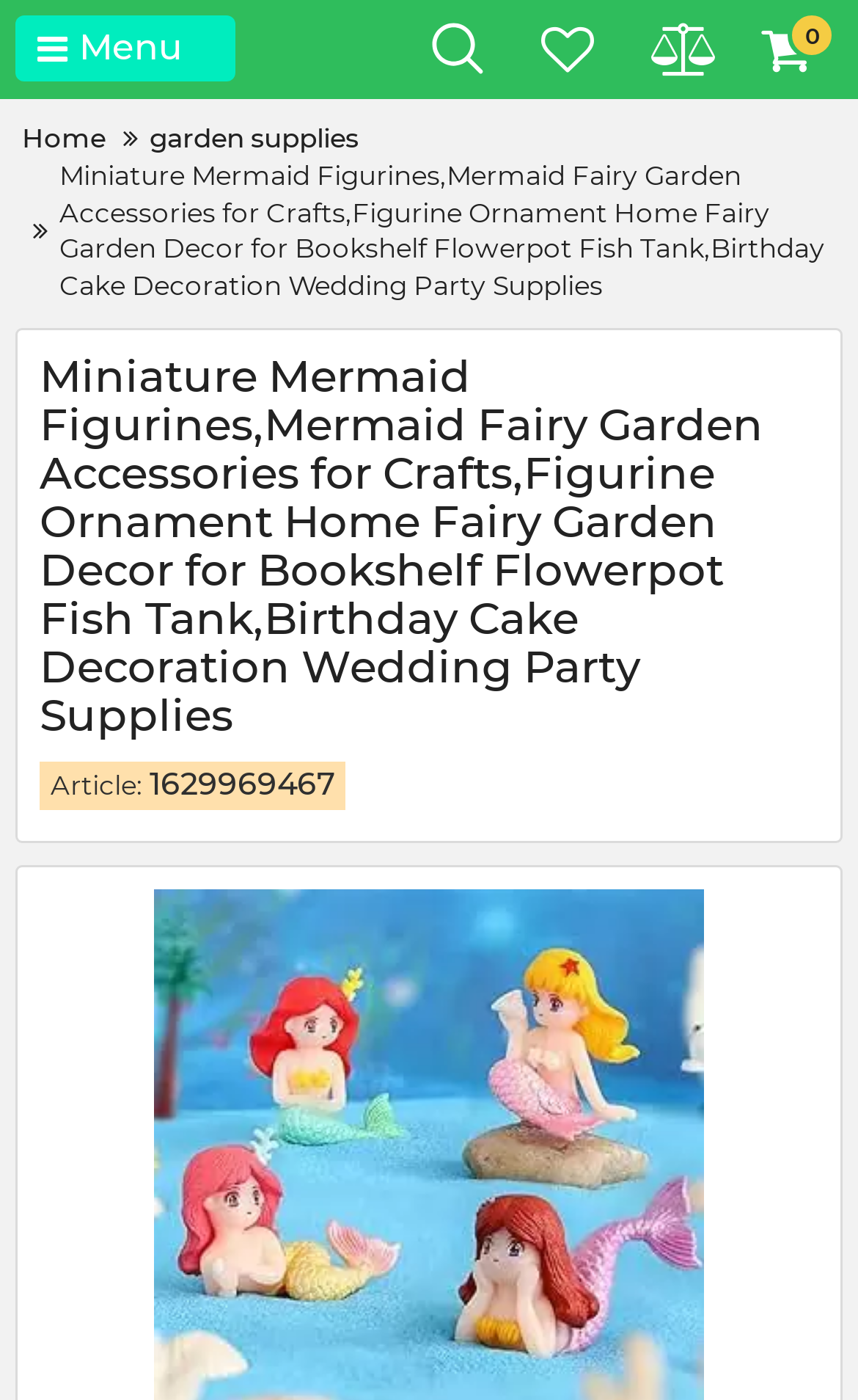Locate the bounding box of the UI element described by: "garden supplies" in the given webpage screenshot.

[0.174, 0.086, 0.418, 0.113]